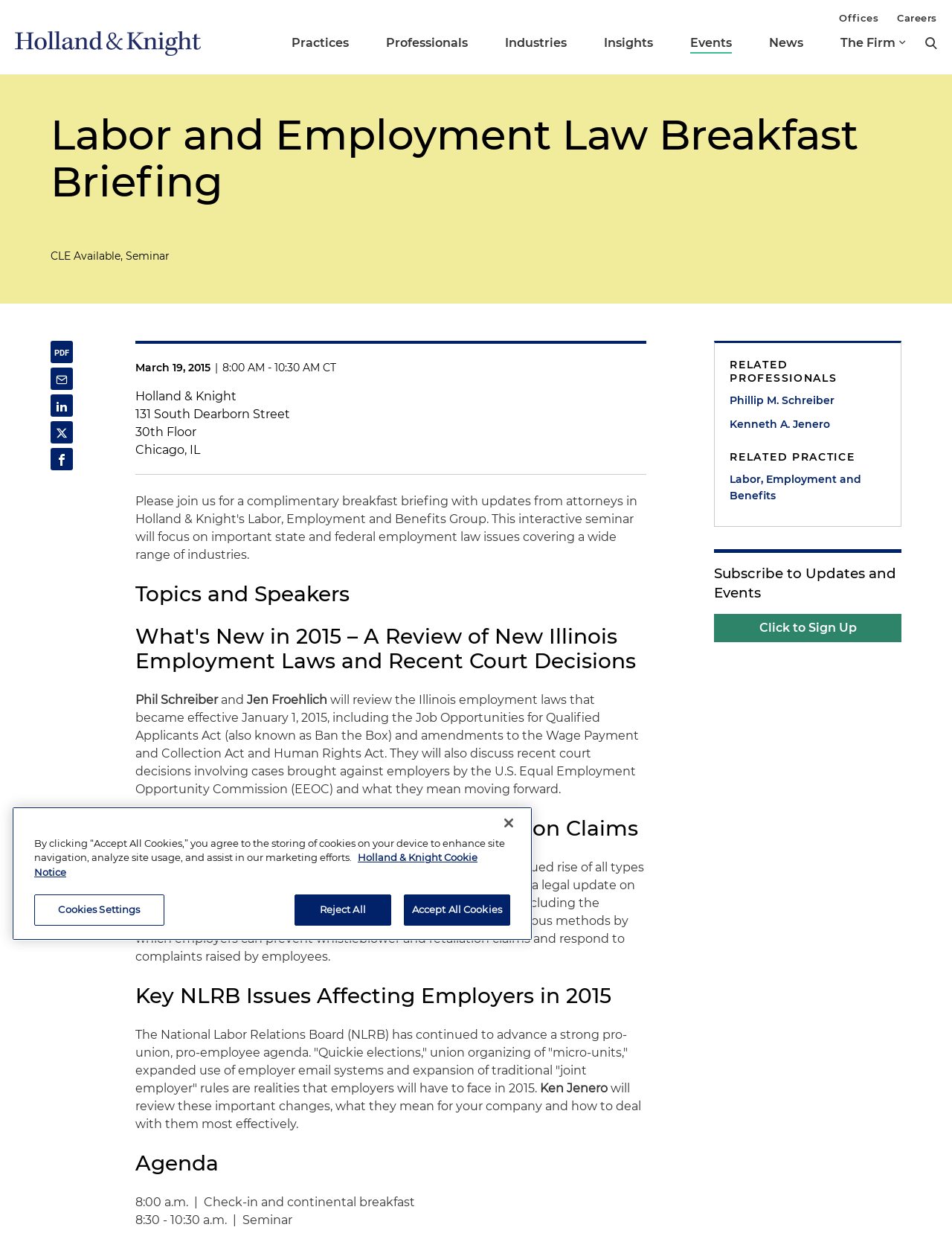Who is the speaker for the topic 'What's New in 2015 – A Review of New Illinois Employment Laws and Recent Court Decisions'?
Using the visual information, answer the question in a single word or phrase.

Phil Schreiber and Jen Froehlich